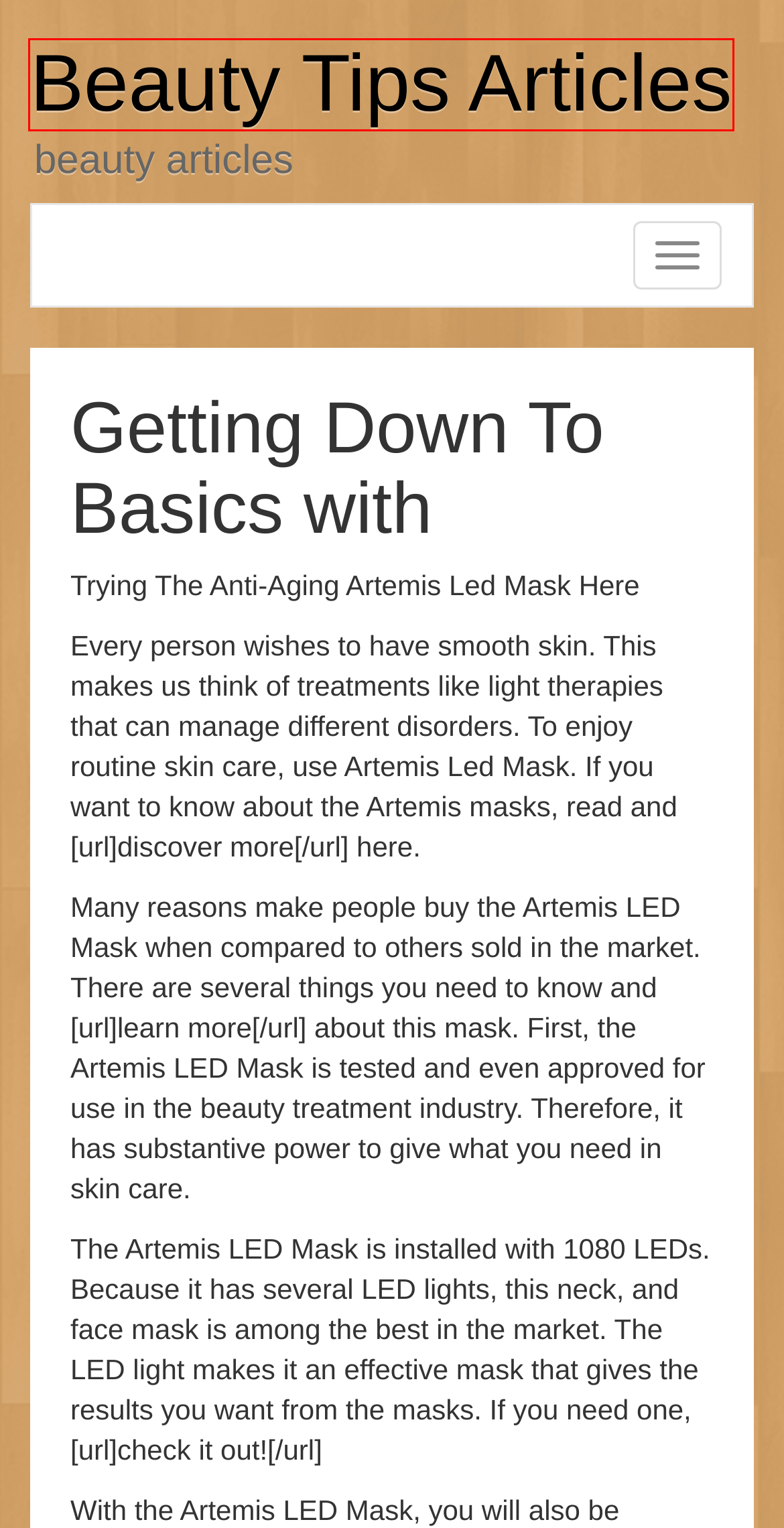A screenshot of a webpage is provided, featuring a red bounding box around a specific UI element. Identify the webpage description that most accurately reflects the new webpage after interacting with the selected element. Here are the candidates:
A. Beauty Tips Articles – beauty articles
B. Financial – Beauty Tips Articles
C. 5 Uses For – Beauty Tips Articles
D. Advertising & Marketing – Beauty Tips Articles
E. Relationships – Beauty Tips Articles
F. Technology – Beauty Tips Articles
G. How I Achieved Maximum Success with – Beauty Tips Articles
H. Web Resources – Beauty Tips Articles

A